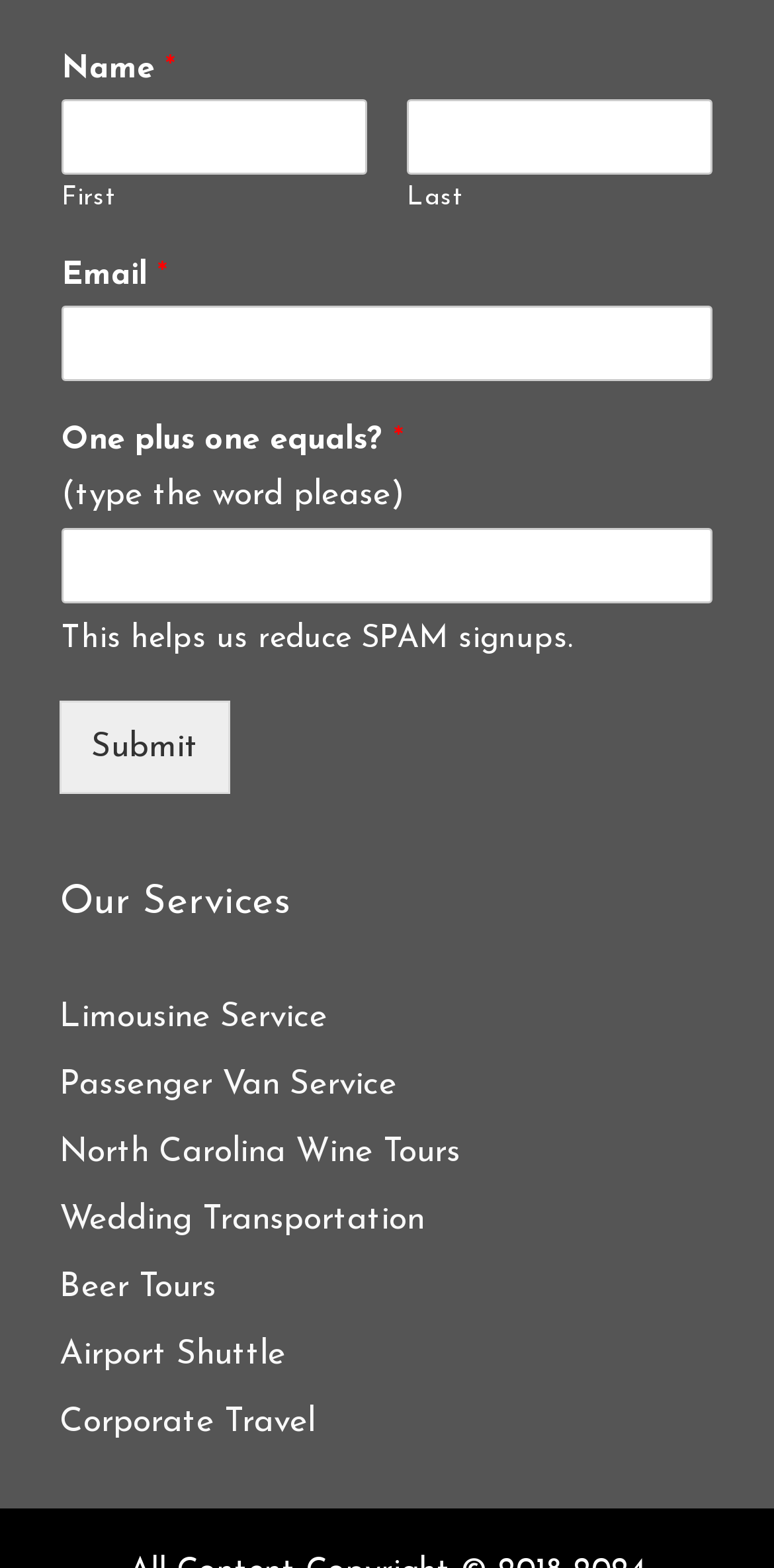Please analyze the image and give a detailed answer to the question:
What is the purpose of the 'One plus one equals?' field?

The 'One plus one equals?' field is required and has a description 'type the word please', which suggests that it is a CAPTCHA field used to reduce SPAM signups, as mentioned in the text below it.